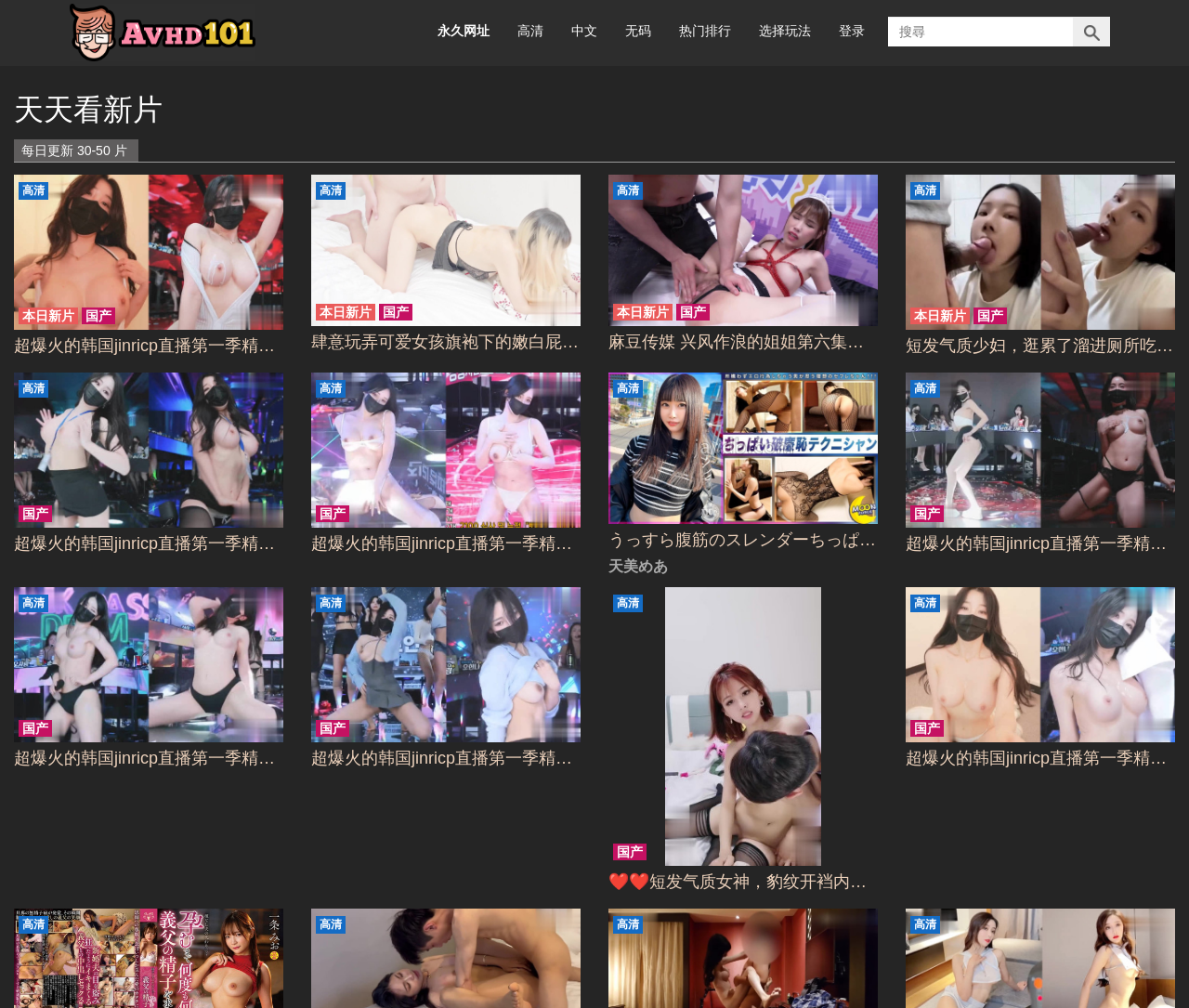Elaborate on the different components and information displayed on the webpage.

This webpage appears to be a video sharing platform, with a focus on adult content. At the top left corner, there is a logo image, accompanied by a search textbox and a submit button. Below the logo, there are several links to different categories, including "永久网址", "高清", "中文", "无码", "热门排行", "选择玩法", and "登录".

The main content of the page is divided into multiple sections, each featuring a heading and several links to videos. The headings include "天天看新片" and "超爆火的韩国jinricp直播第一季精华剪辑". Each video link is accompanied by an image thumbnail and a brief description of the video content.

There are 12 sections in total, each with a heading and 1-2 video links. The video links are arranged in a grid-like pattern, with 3-4 links per row. The images are of varying sizes, but most are rectangular and take up a significant portion of the page.

The page also features a few static text elements, including "每日更新 30-50 片" and "天天看新片". These elements are placed above the main content sections and provide additional context about the page's content.

Overall, the page appears to be a video sharing platform with a focus on adult content, featuring a simple and straightforward layout with multiple sections and links to videos.